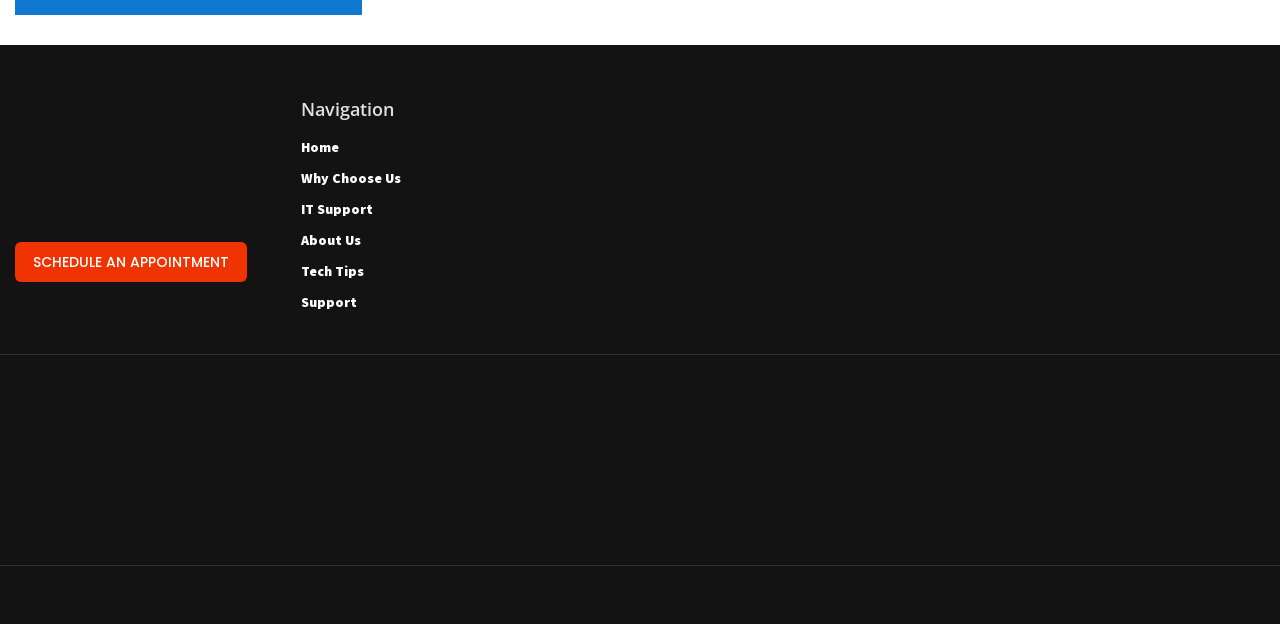What is the logo at the top left corner?
Based on the image, give a one-word or short phrase answer.

AMS Technology logo